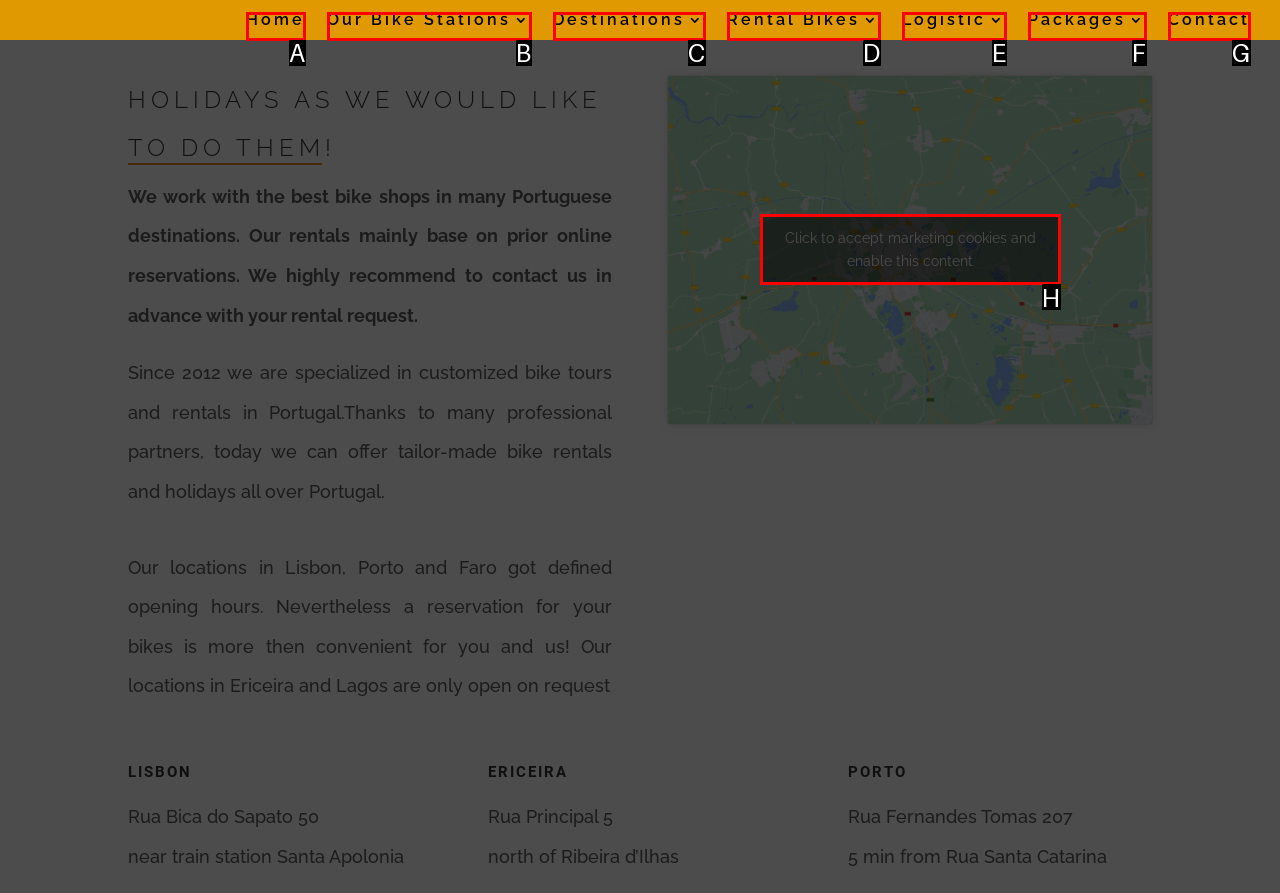Select the correct option based on the description: Our Bike Stations
Answer directly with the option’s letter.

B